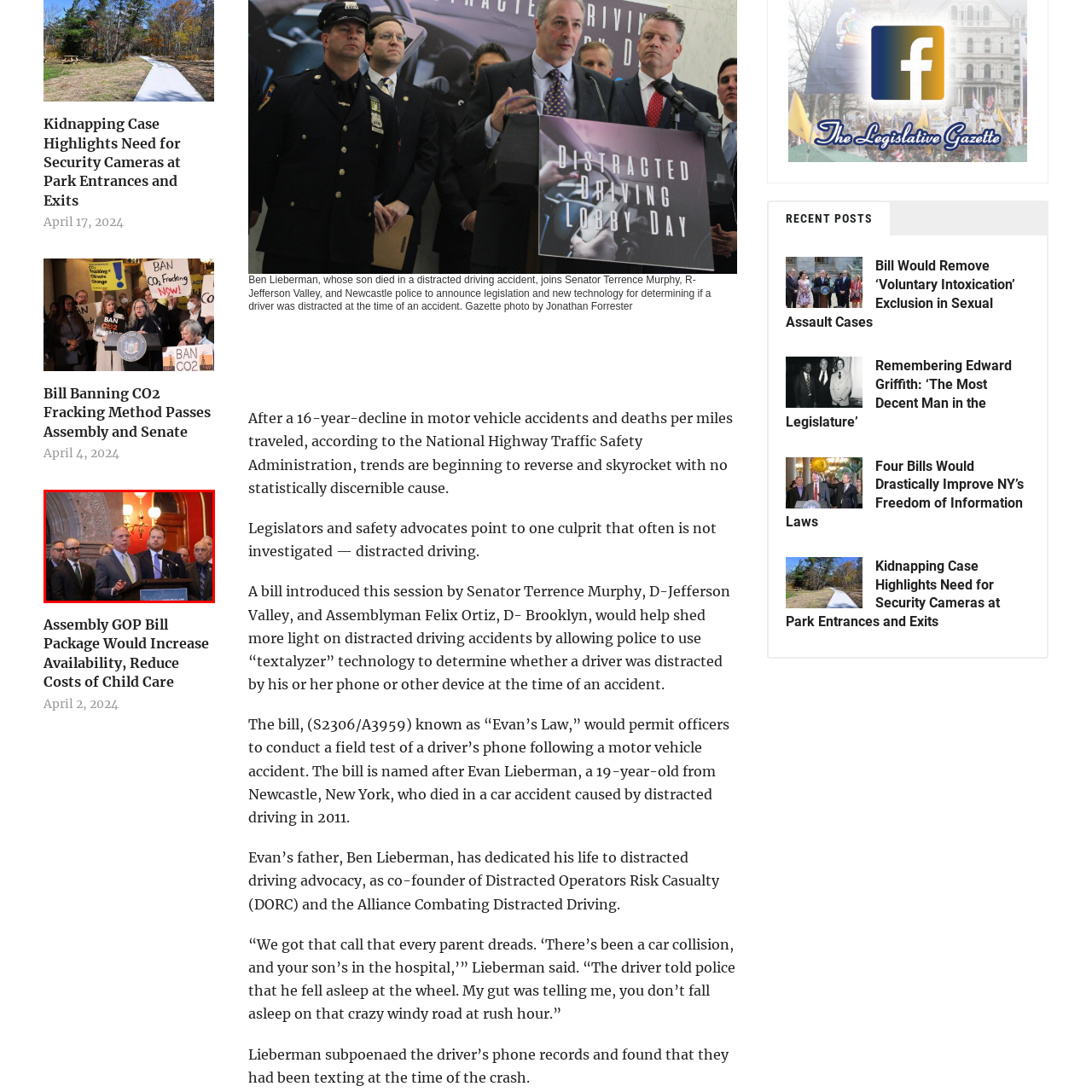Provide a comprehensive description of the image contained within the red rectangle.

The image features a group of officials gathered at a podium during a press conference, likely related to legislative efforts aimed at addressing issues within the community. The central figure, a man in a light blue suit and green tie, appears to be speaking passionately, possibly about recent legislative initiatives. Surrounding him are several colleagues, conveying a sense of unity and collaboration. The setting, characterized by its elegant architecture and warm lighting, suggests a formal environment, likely within a government building. This event is tied to discussions around a recent bill focused on enhancing community safety, as highlighted in the headline "Assembly GOP Bill Package Would Increase Availability, Reduce Costs of Child Care," indicating the significance of legislative actions being addressed in this moment.